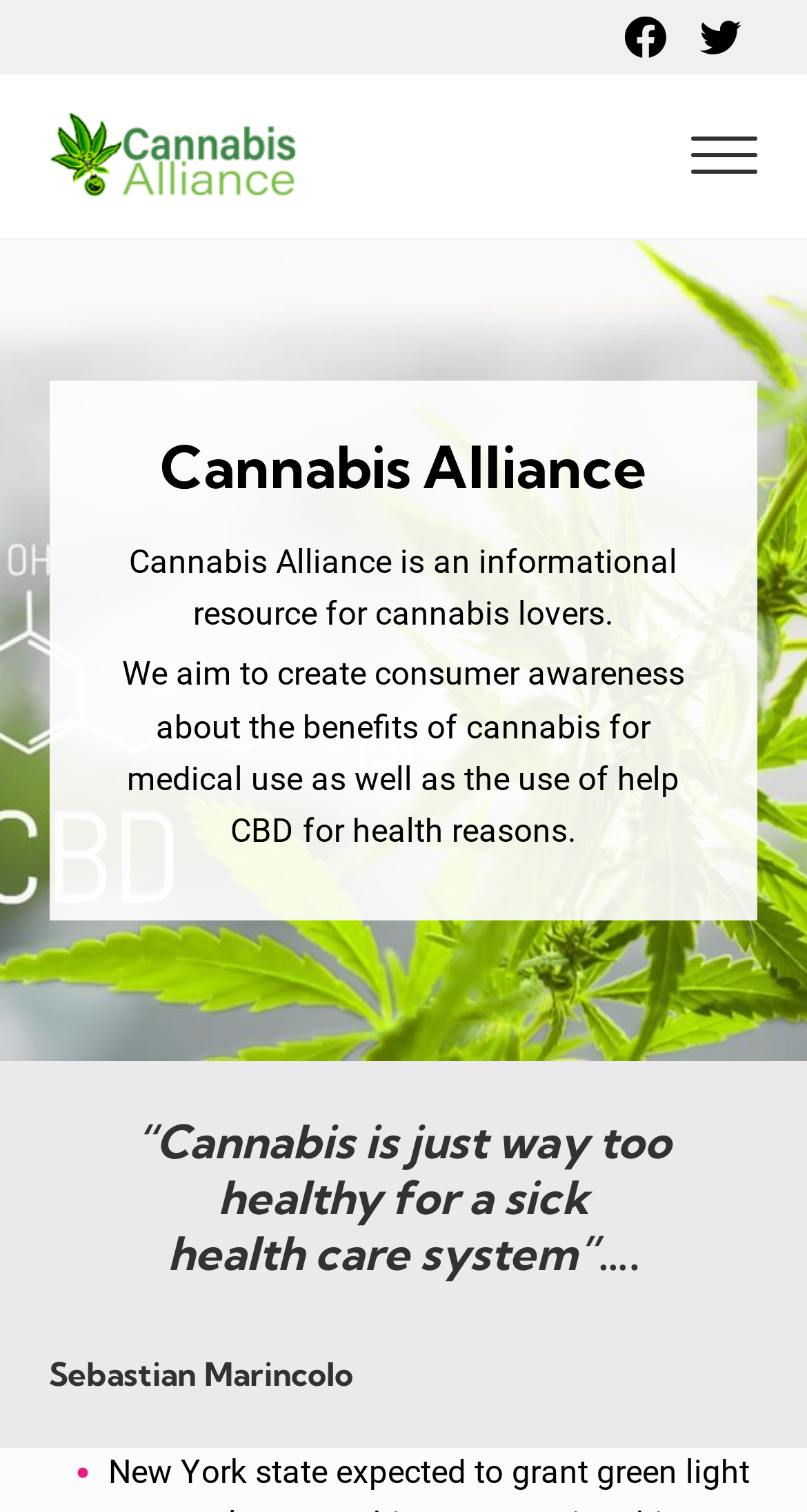What is the quote on the webpage about? From the image, respond with a single word or brief phrase.

Cannabis and healthcare